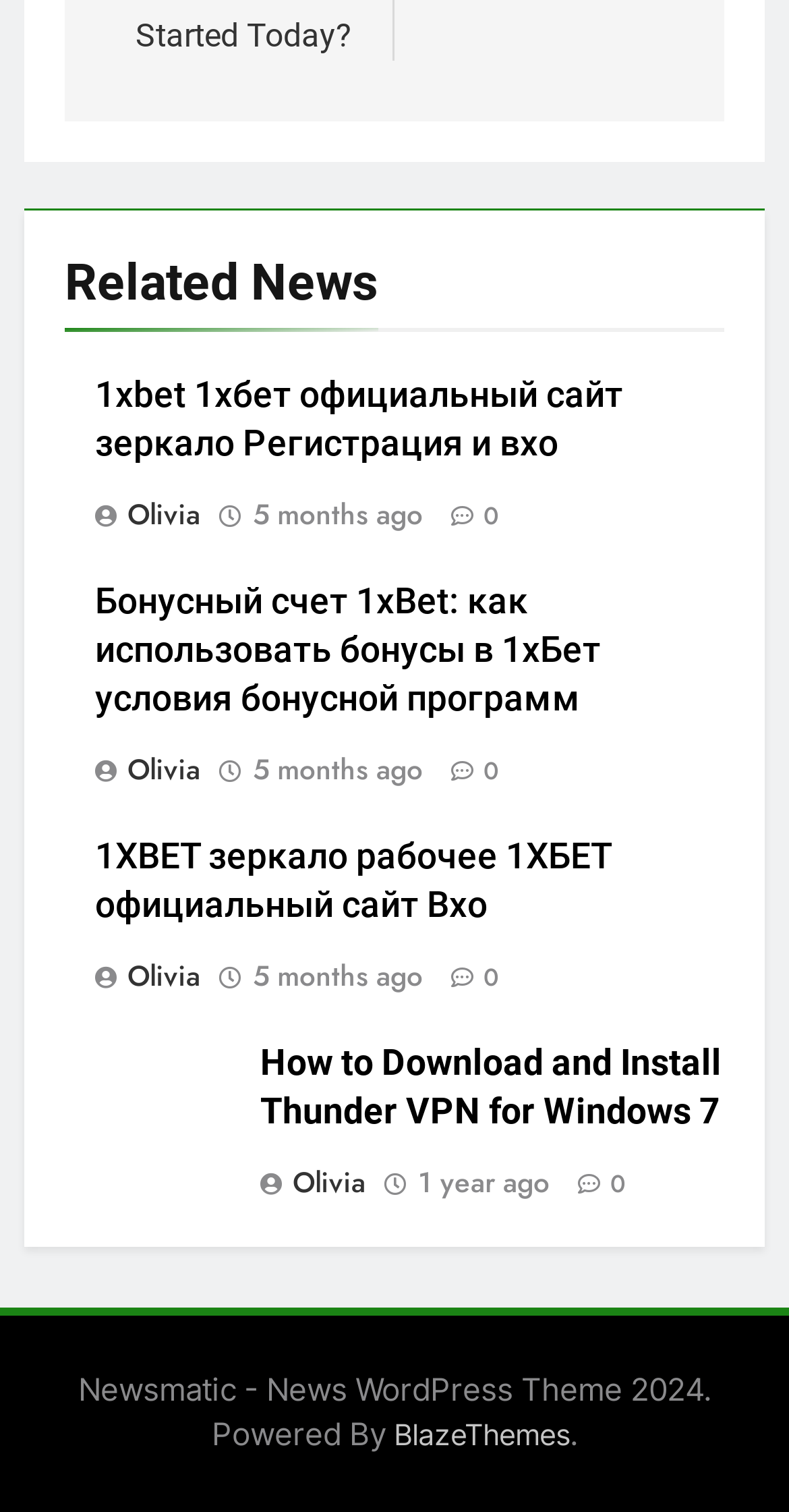What is the theme of this website?
Based on the visual, give a brief answer using one word or a short phrase.

News WordPress Theme